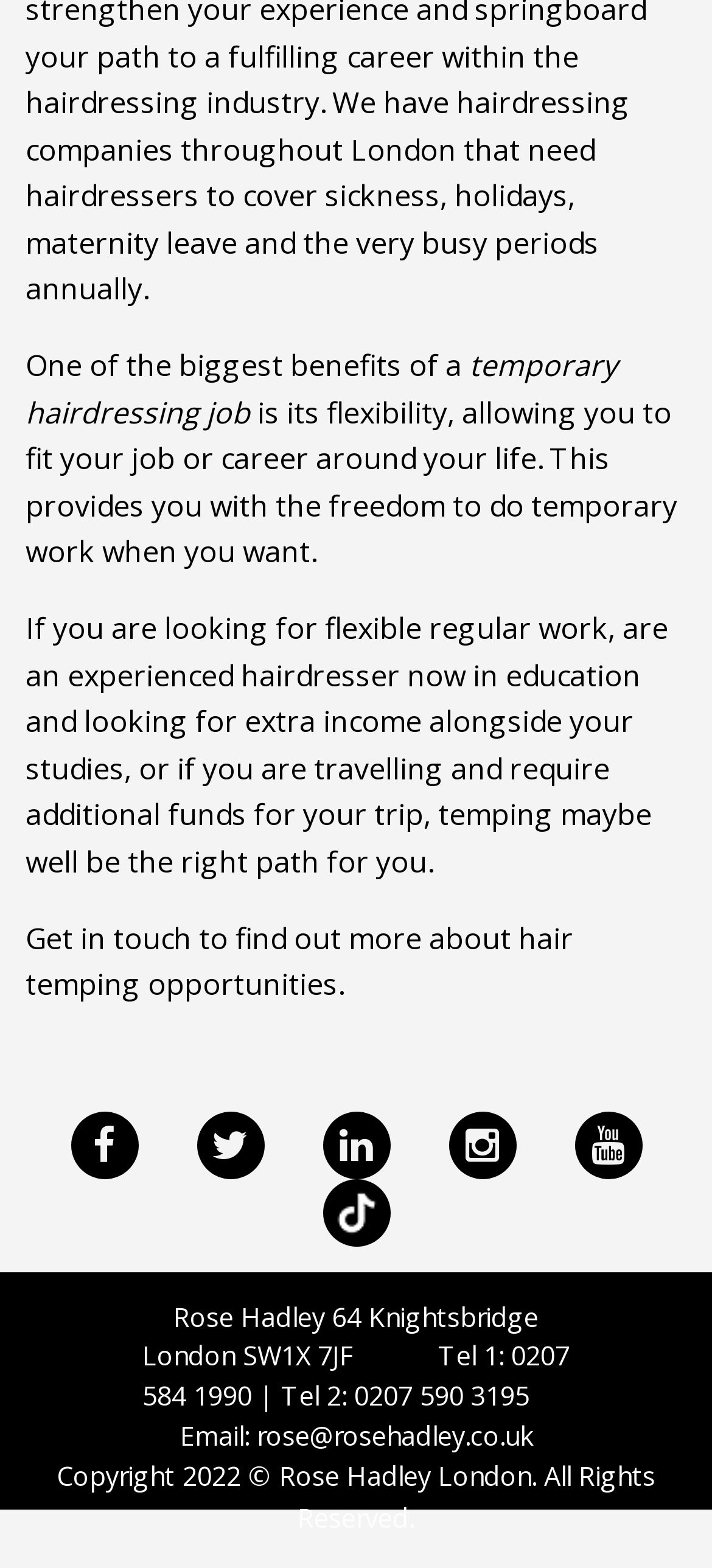Please identify the bounding box coordinates of where to click in order to follow the instruction: "go to Best Rifle Caliber For Turkey Hunting".

None